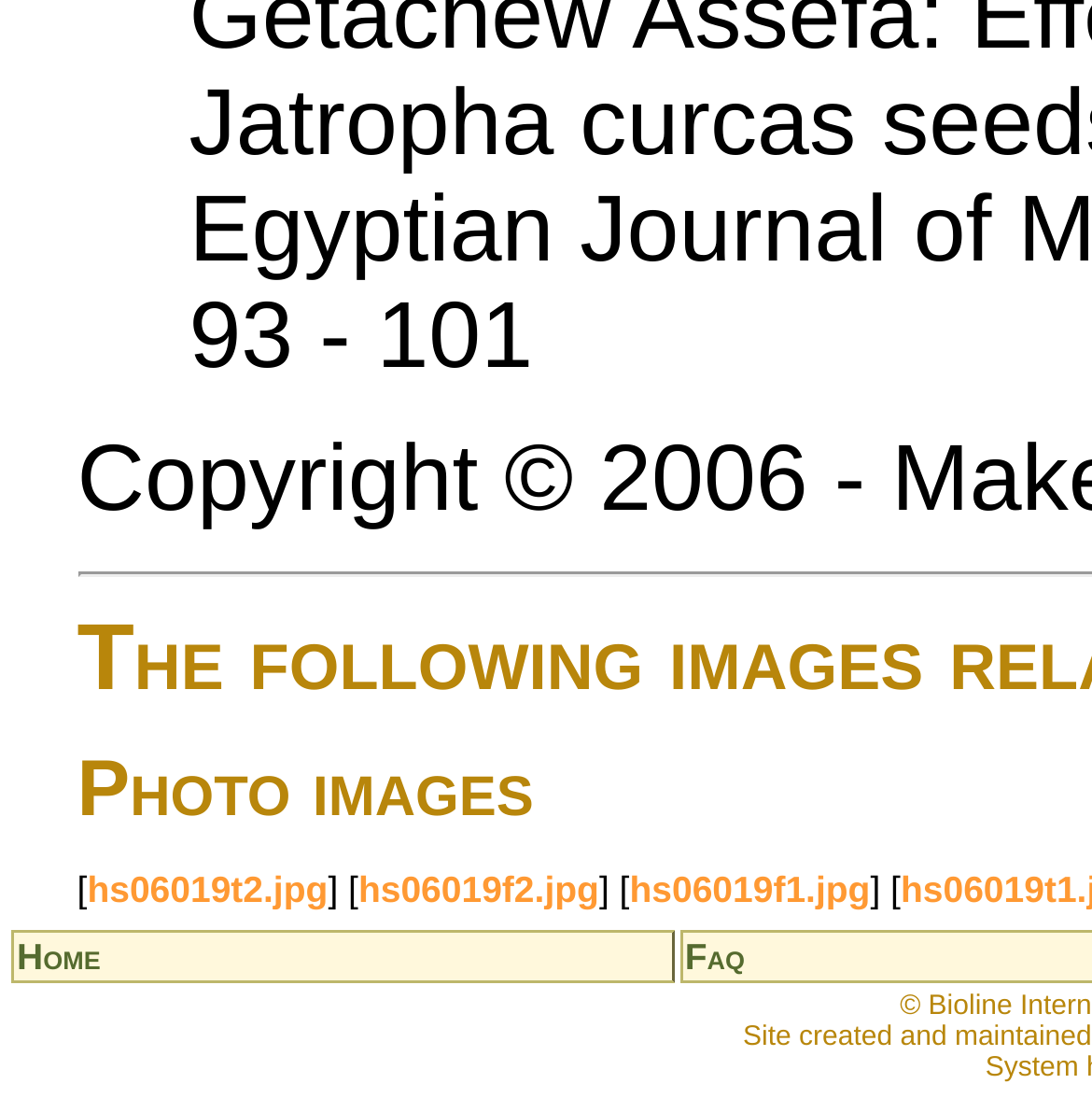What is the position of the grid cell relative to the image links?
From the details in the image, provide a complete and detailed answer to the question.

I compared the y1 and y2 coordinates of the image links and the grid cell, and found that the grid cell has a higher y1 and y2 value, which means it is positioned below the image links.